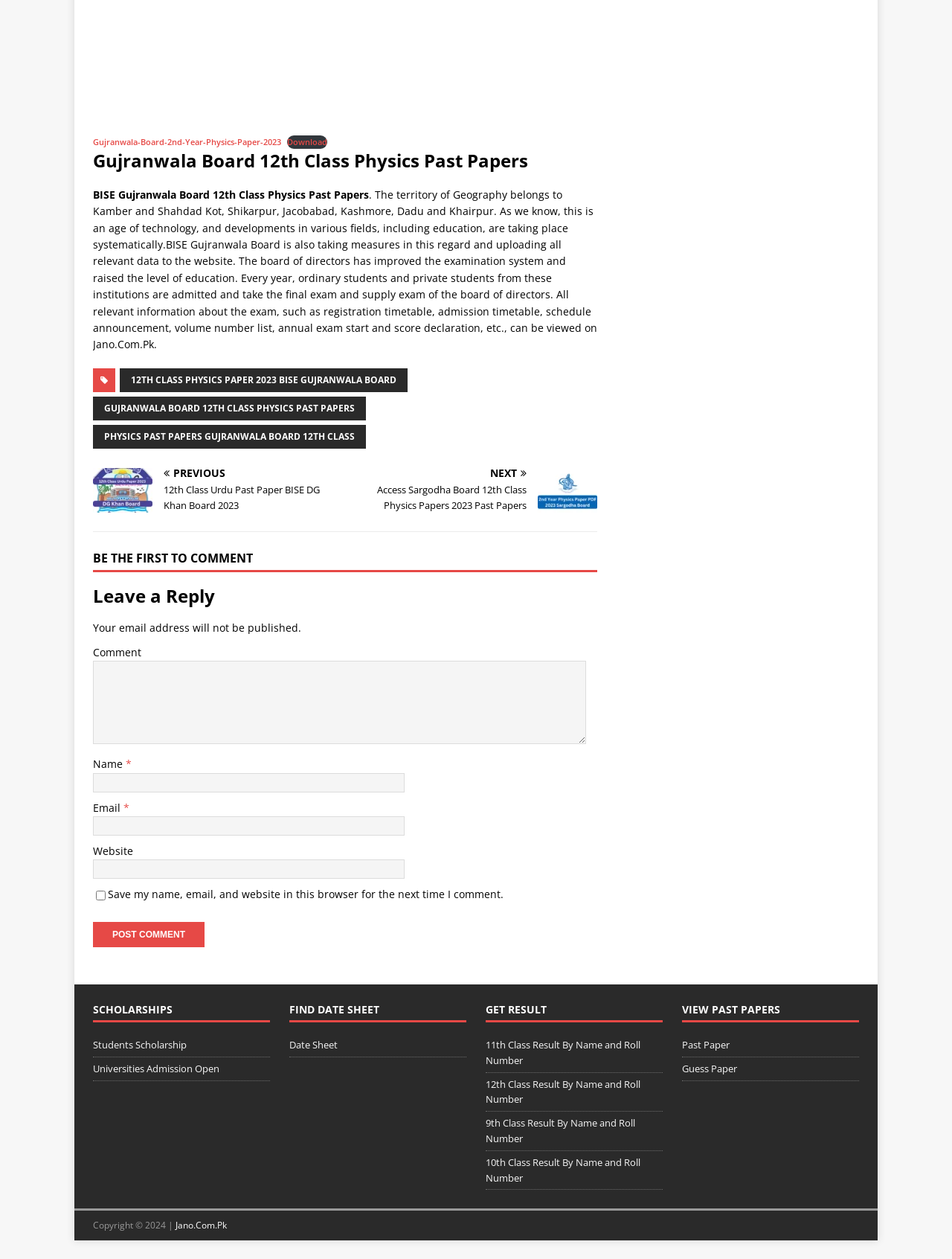How many classes' results can be viewed on this website?
Kindly give a detailed and elaborate answer to the question.

The website allows users to view results for 4 classes, namely 9th, 10th, 11th, and 12th, which is extracted from the links under the 'GET RESULT' heading.